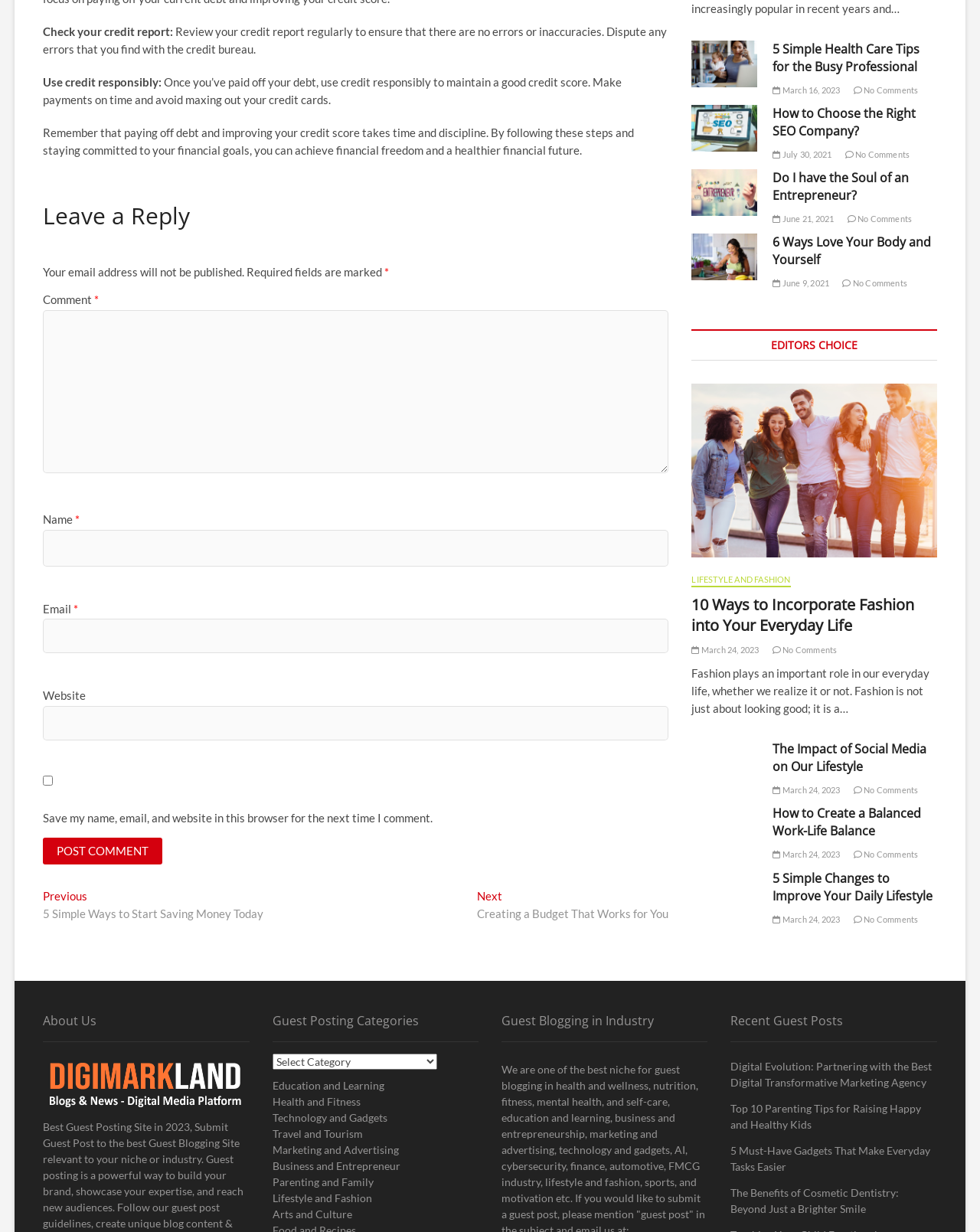Determine the bounding box coordinates of the area to click in order to meet this instruction: "Leave a reply".

[0.044, 0.164, 0.682, 0.196]